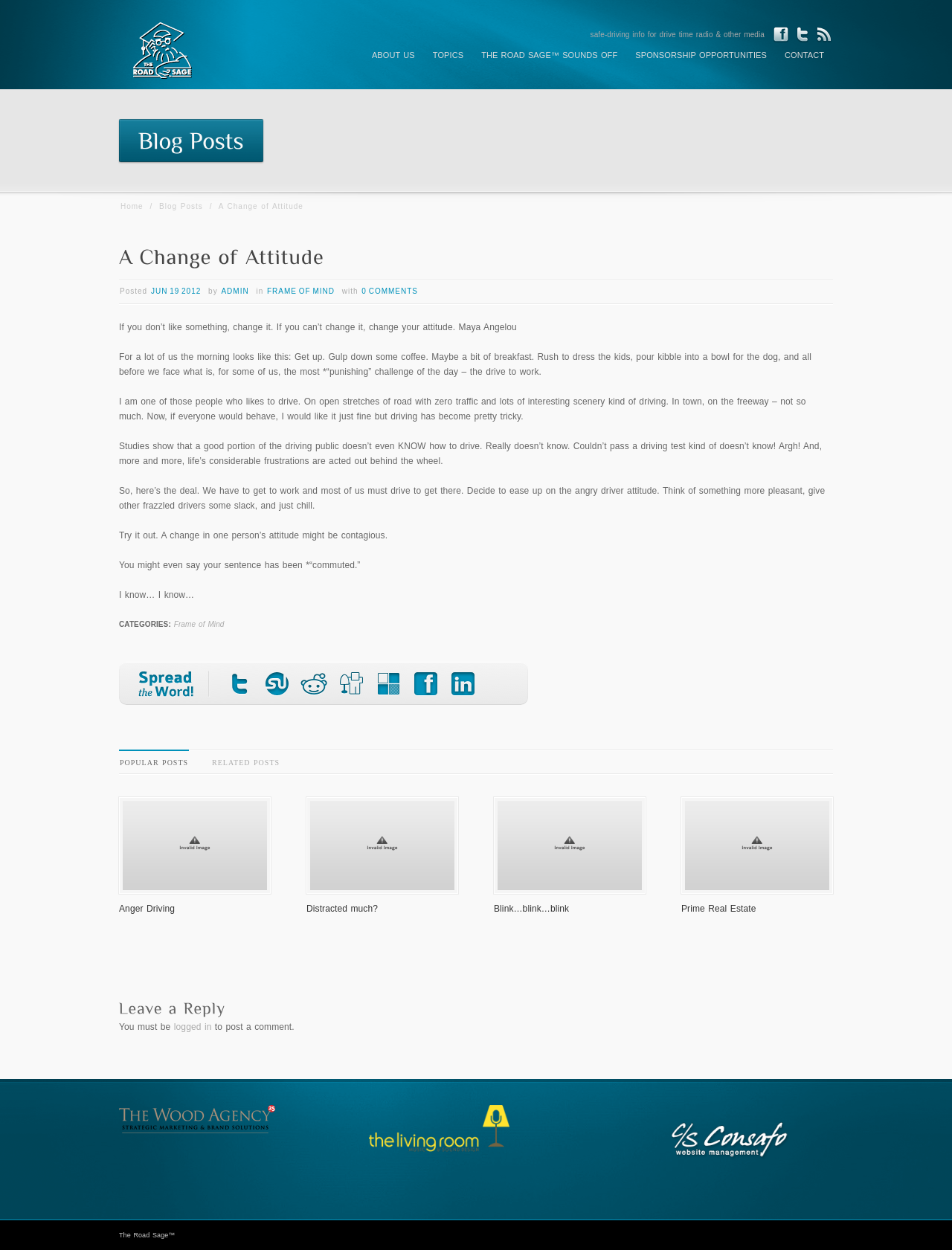Please determine the bounding box coordinates of the element to click in order to execute the following instruction: "Read the blog post titled Frame of Mind". The coordinates should be four float numbers between 0 and 1, specified as [left, top, right, bottom].

[0.28, 0.229, 0.352, 0.236]